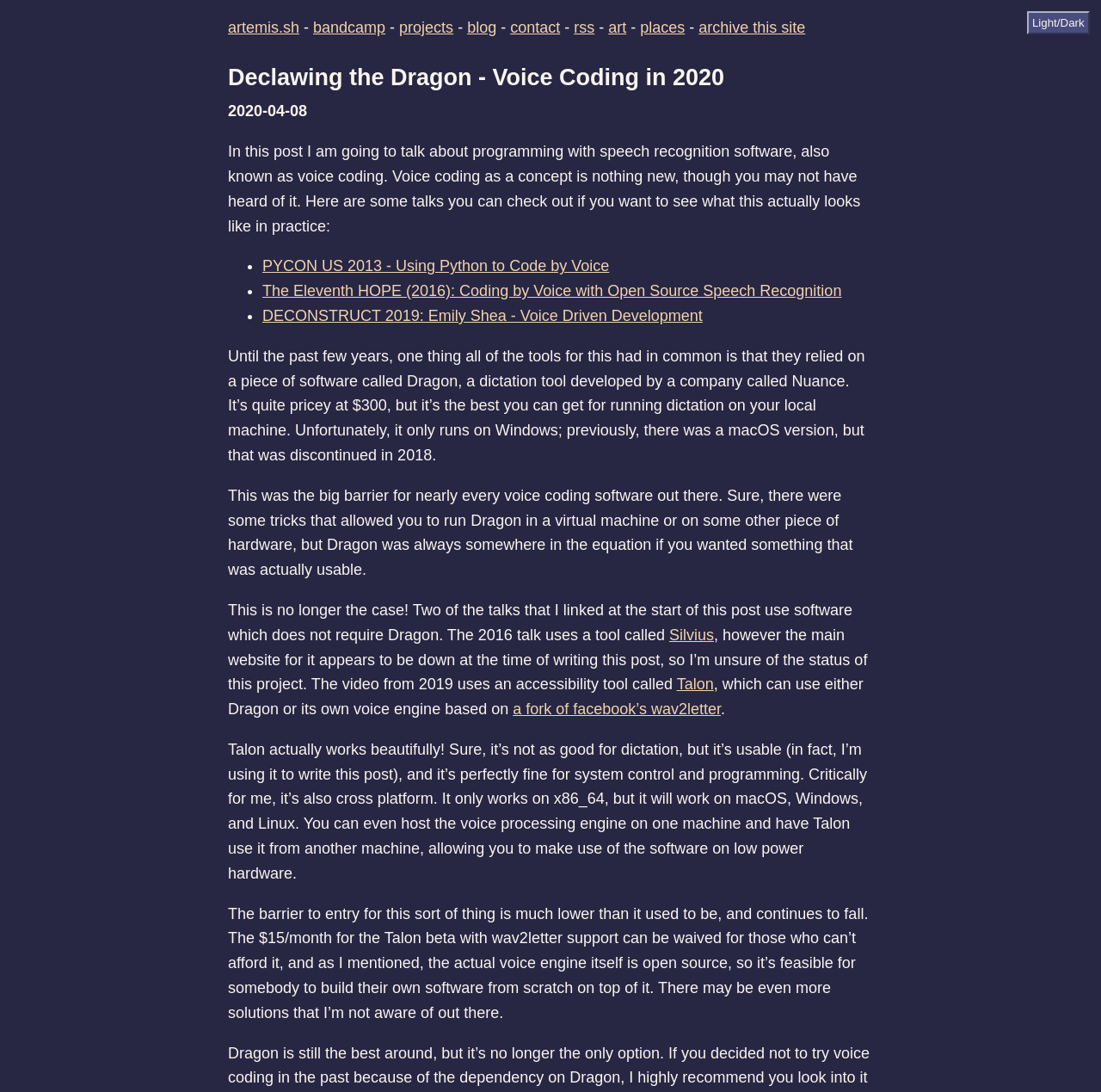Provide the bounding box coordinates of the HTML element described as: "a fork of facebook’s wav2letter". The bounding box coordinates should be four float numbers between 0 and 1, i.e., [left, top, right, bottom].

[0.466, 0.642, 0.655, 0.657]